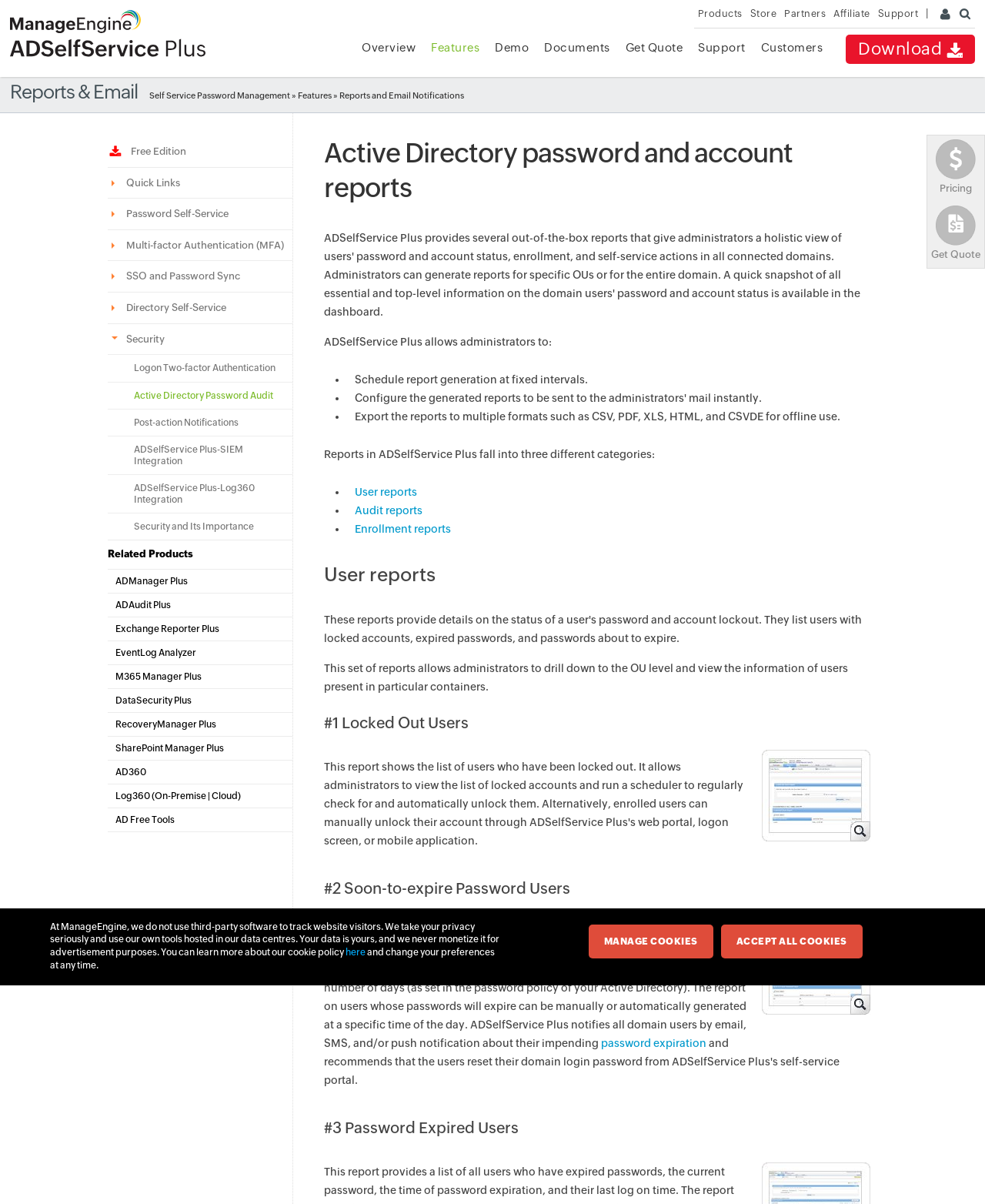Predict the bounding box coordinates of the area that should be clicked to accomplish the following instruction: "Explore features of ADSelfService Plus". The bounding box coordinates should consist of four float numbers between 0 and 1, i.e., [left, top, right, bottom].

[0.438, 0.034, 0.487, 0.045]